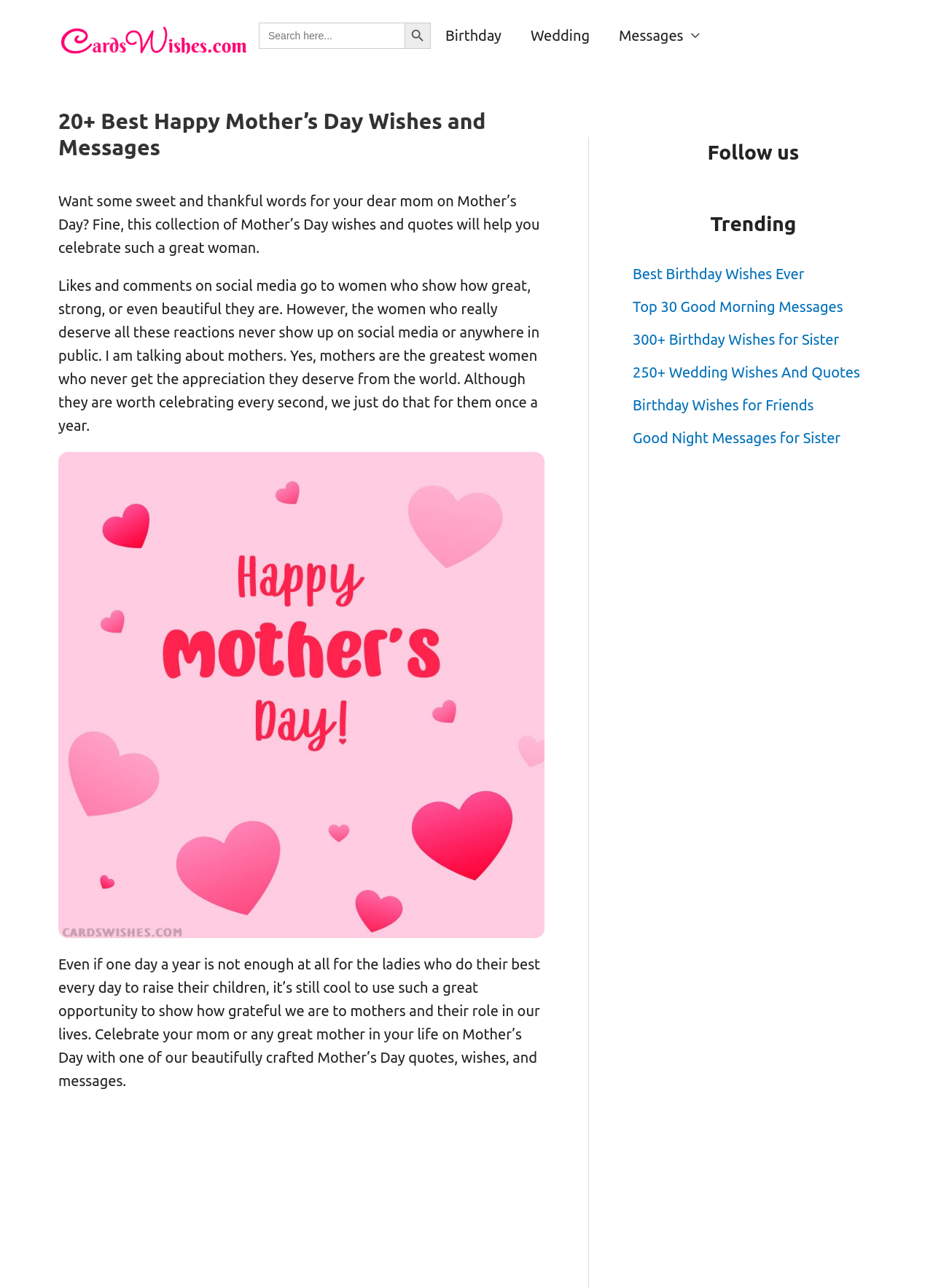What type of content is listed under the 'Trending' section?
Based on the image, answer the question with a single word or brief phrase.

Wishes and messages